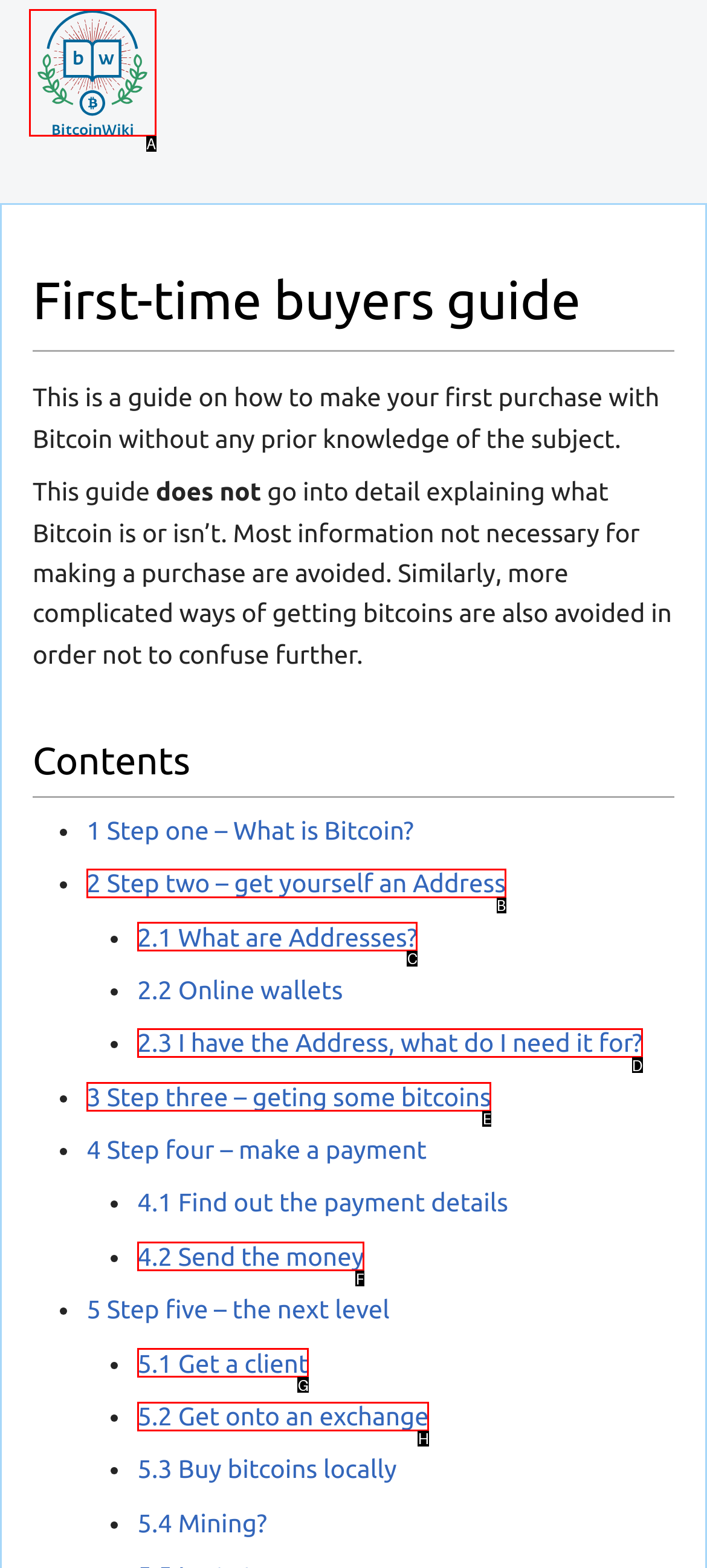Select the option that matches the description: 2.1 What are Addresses?. Answer with the letter of the correct option directly.

C